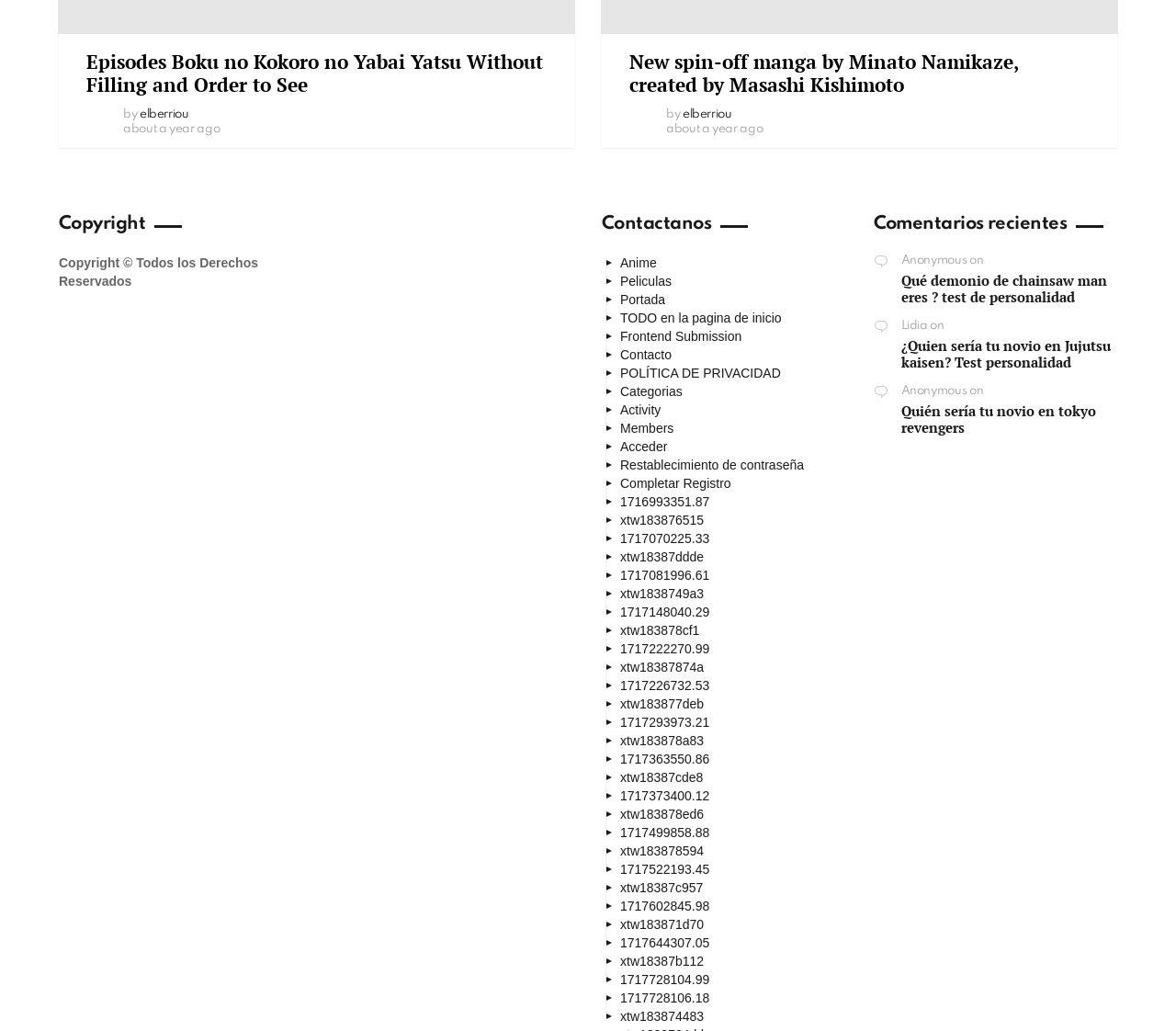Using details from the image, please answer the following question comprehensively:
What is the name of the contact link?

I found the answer by looking at the link element with the text 'Contacto' which is located at the bottom right of the webpage.